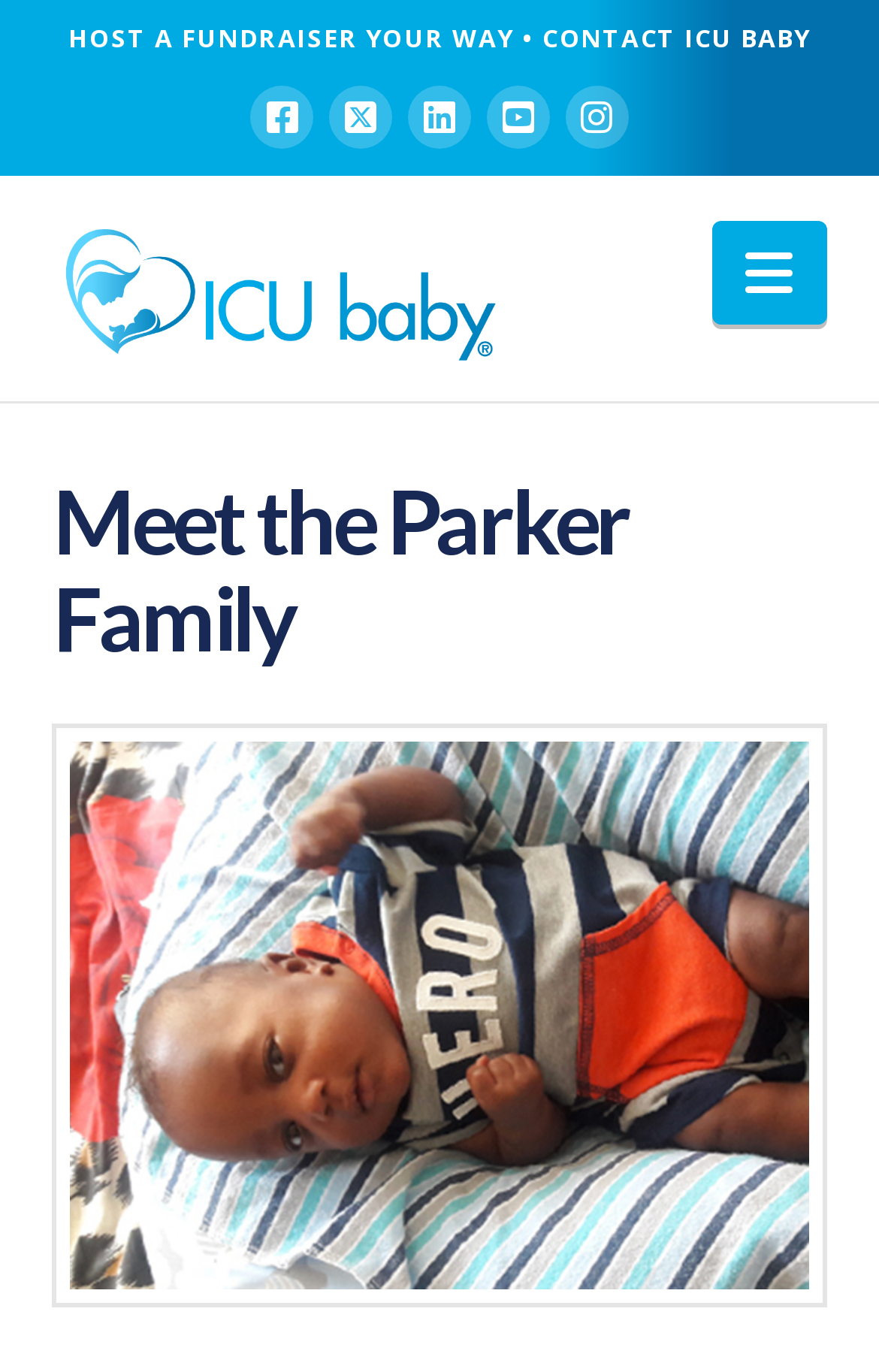How many social media links are present on the webpage?
Kindly offer a comprehensive and detailed response to the question.

I counted the social media links by looking at the elements with text 'Facebook', 'Twitter', 'LinkedIn', 'YouTube', and 'Instagram' at coordinates [0.285, 0.063, 0.357, 0.109], [0.375, 0.063, 0.447, 0.109], [0.464, 0.063, 0.536, 0.109], [0.553, 0.063, 0.625, 0.109], and [0.643, 0.063, 0.715, 0.109] respectively.